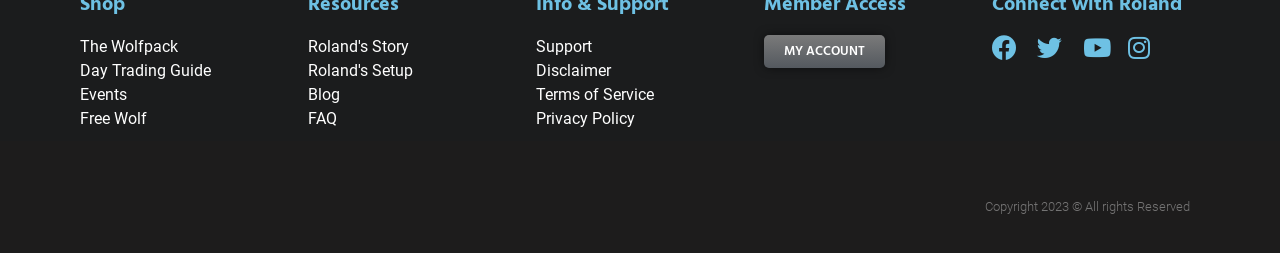How many links are there on the right side?
Look at the image and provide a detailed response to the question.

I counted the number of links on the right side by looking at the x1 coordinates of the bounding box. The links 'Support', 'Disclaimer', 'Terms of Service', and 'Privacy Policy' all have x1 coordinates greater than 0.4, which indicates they are located on the right side of the webpage.